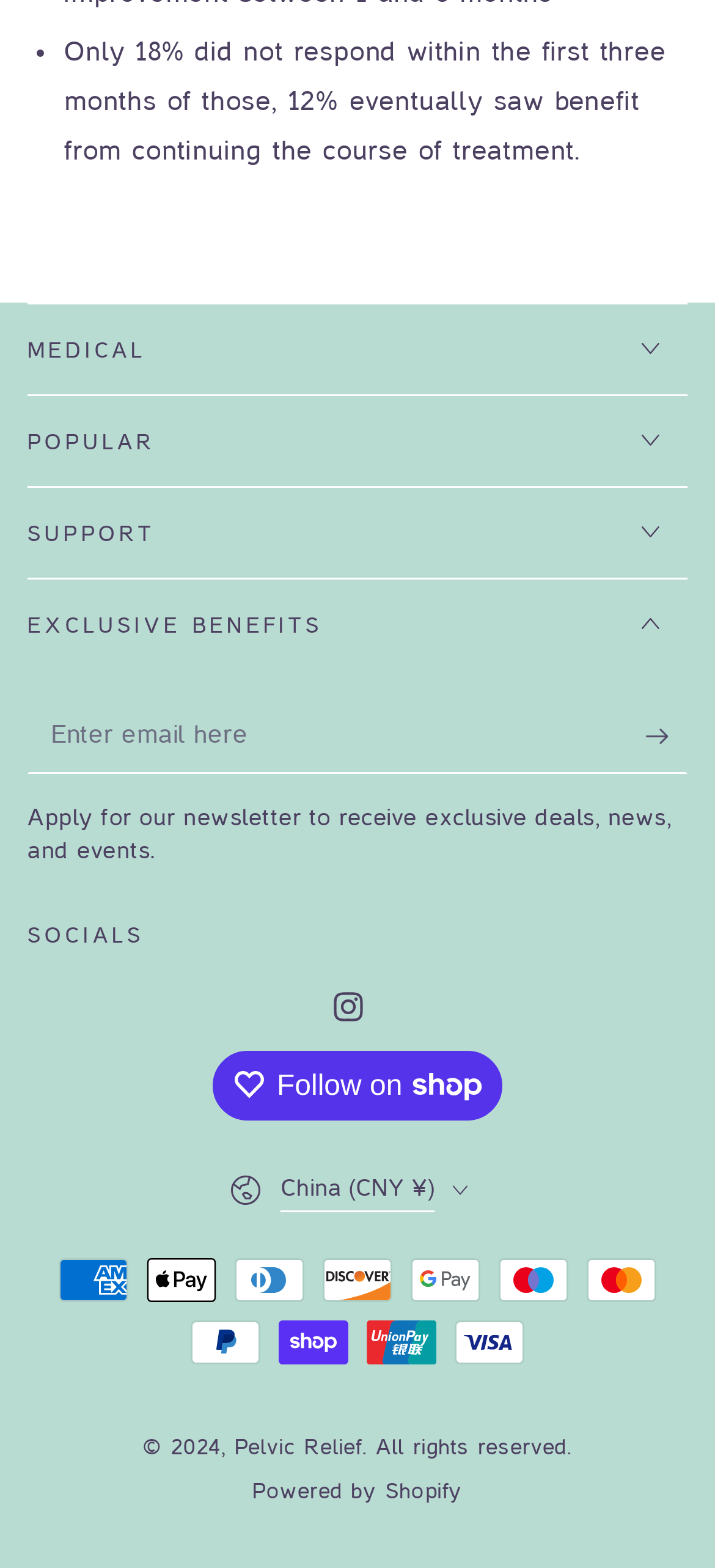Provide a brief response in the form of a single word or phrase:
What is the topic of the text?

Medical